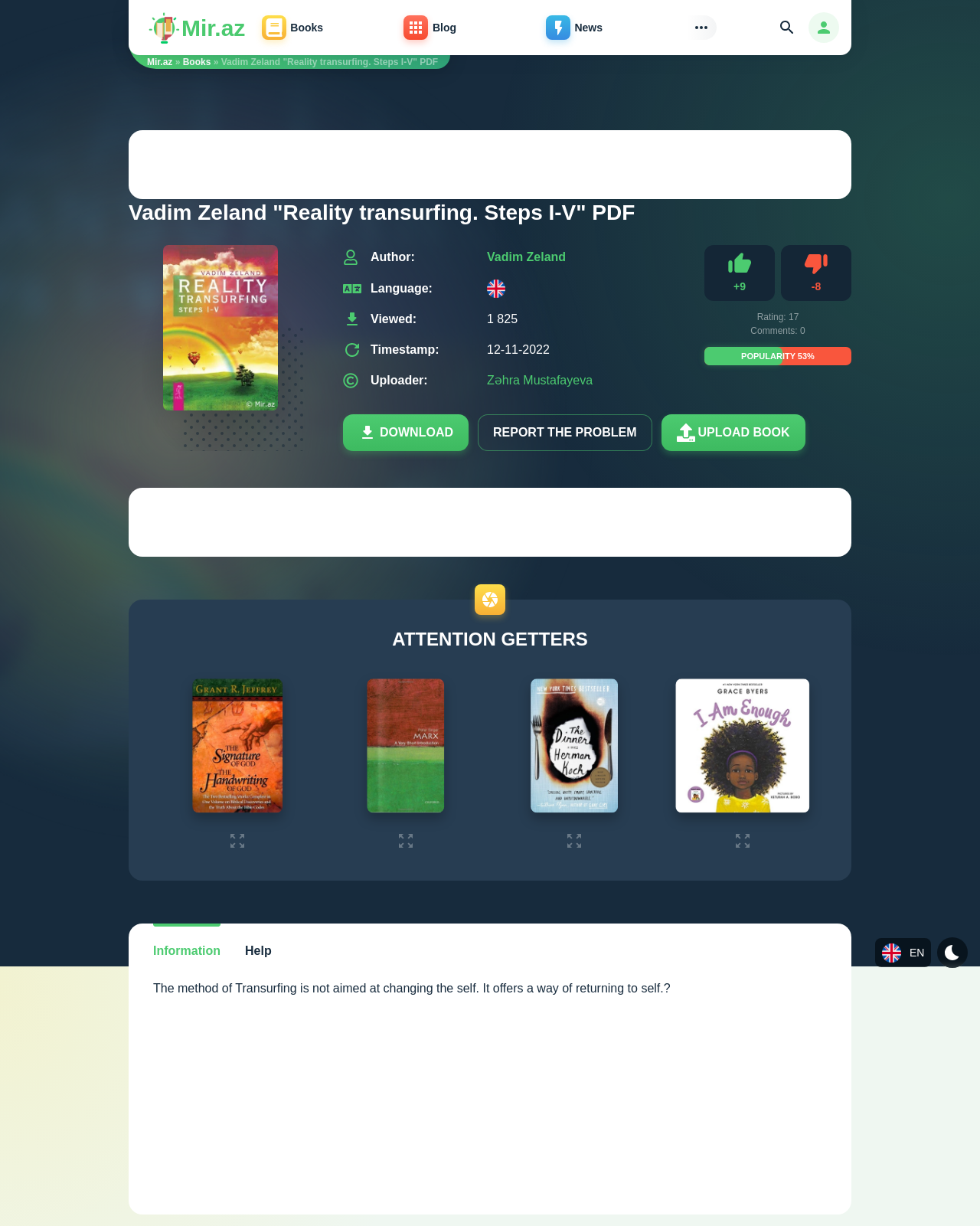Carefully examine the image and provide an in-depth answer to the question: What is the rating of the book?

I found the answer by looking at the rating information on the page, which is listed as 'POPULARITY 53%'.